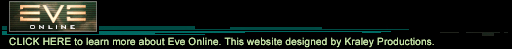Please analyze the image and provide a thorough answer to the question:
What action is the viewer invited to take?

The banner includes a call-to-action, which is a prominent button or link that encourages the viewer to take a specific action, in this case, clicking on the link to learn more about EVE Online.